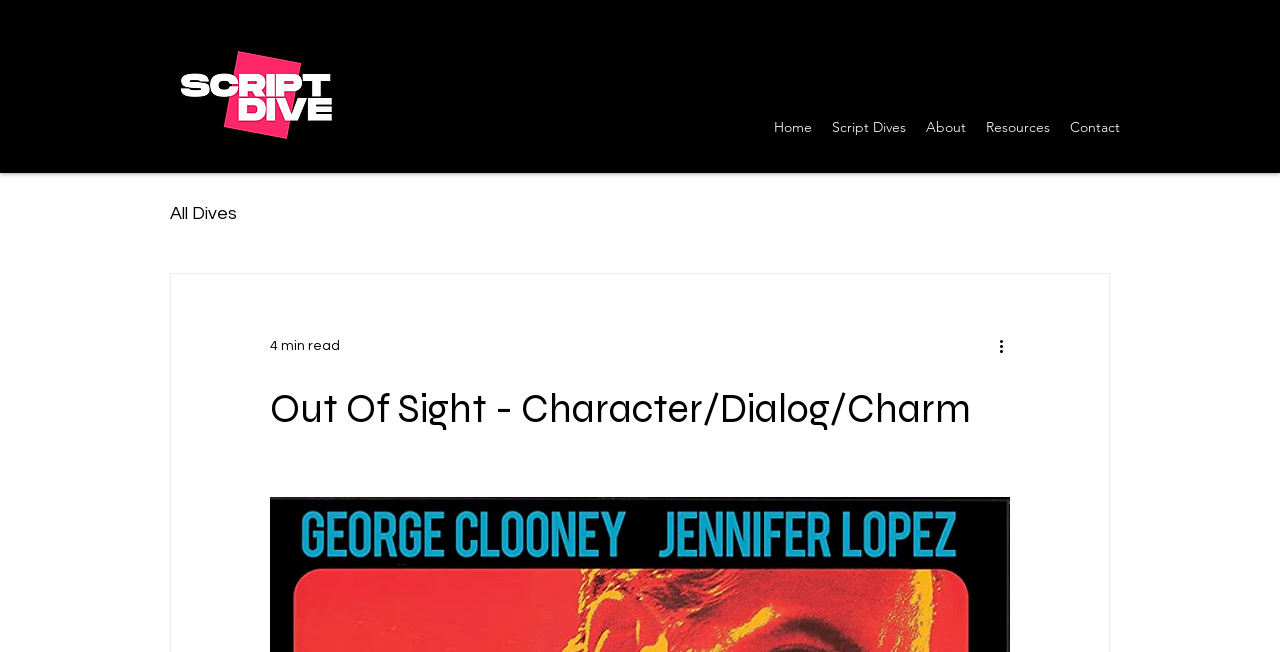Please predict the bounding box coordinates (top-left x, top-left y, bottom-right x, bottom-right y) for the UI element in the screenshot that fits the description: Home

[0.597, 0.172, 0.642, 0.218]